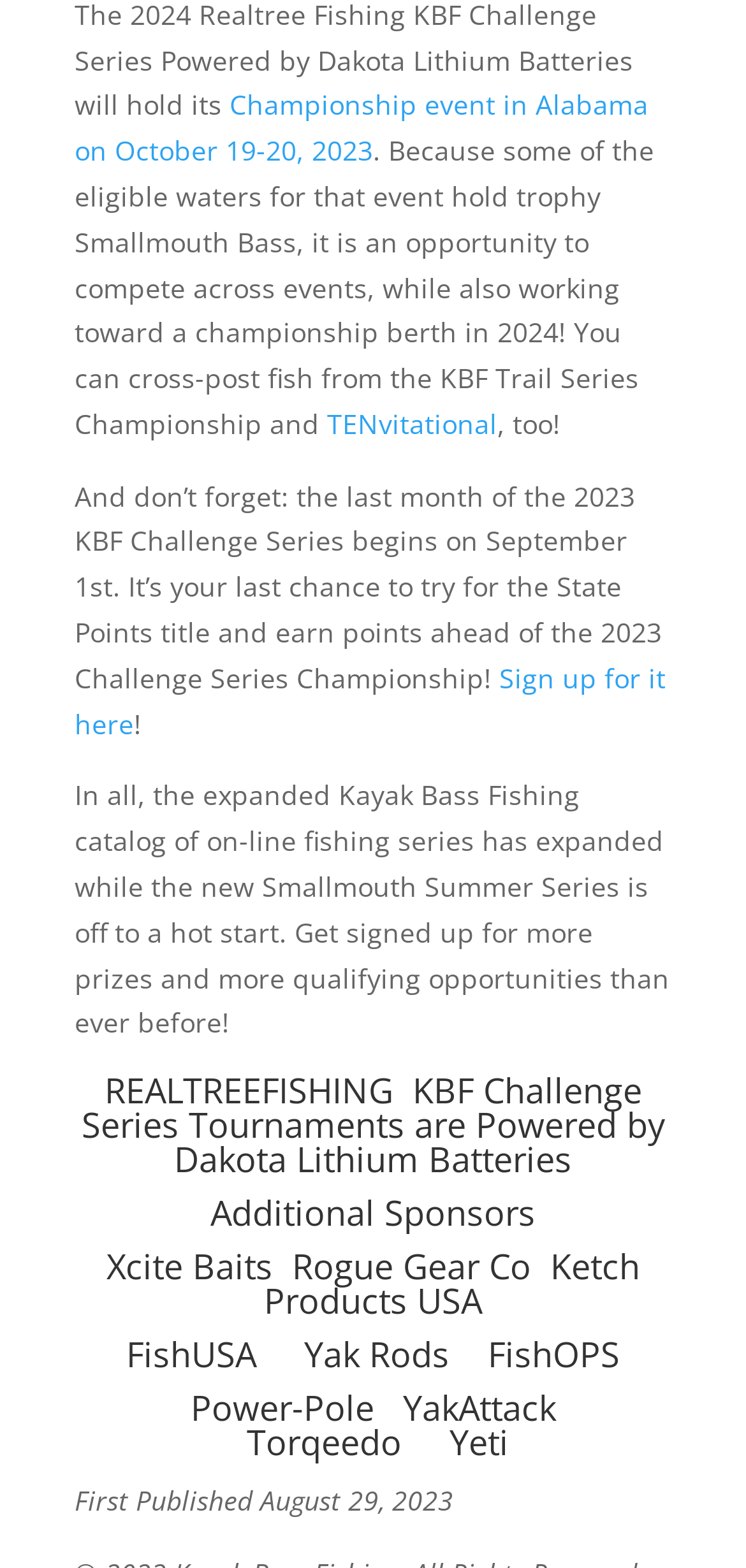How many sponsors are listed on the webpage?
Based on the image, answer the question with as much detail as possible.

The answer can be found by counting the number of headings with sponsor names. There are four headings: 'REALTREEFISHING KBF Challenge Series Tournaments are Powered by Dakota Lithium Batteries', 'Additional Sponsors', 'Xcite Baits Rogue Gear Co Ketch Products USA', and 'FishUSA Yak Rods FishOPS Power-Pole YakAttack Torqeedo Yeti'. Each heading contains multiple sponsors, but in total, there are 7 unique sponsors.